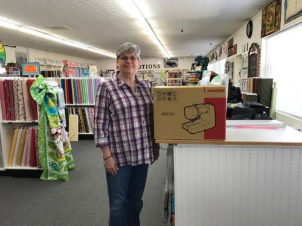What event is being referred to in the image?
Please provide a detailed and thorough answer to the question.

The image captures the joyous spirit of community and craftsmanship in North Georgia, following a successful Spring Fling Shop Hop event, which suggests that the quilting contest and the woman's achievement are part of this event.